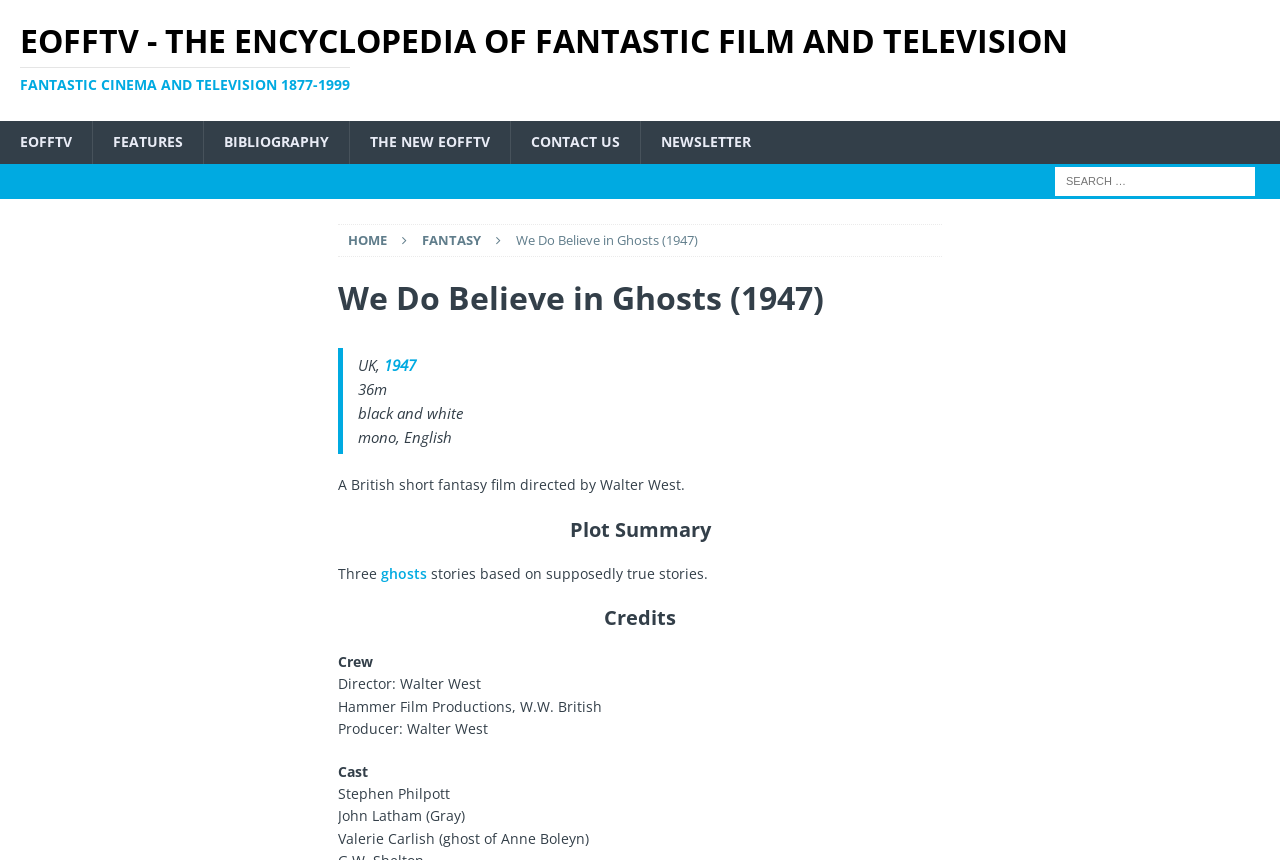Determine the main heading of the webpage and generate its text.

We Do Believe in Ghosts (1947)